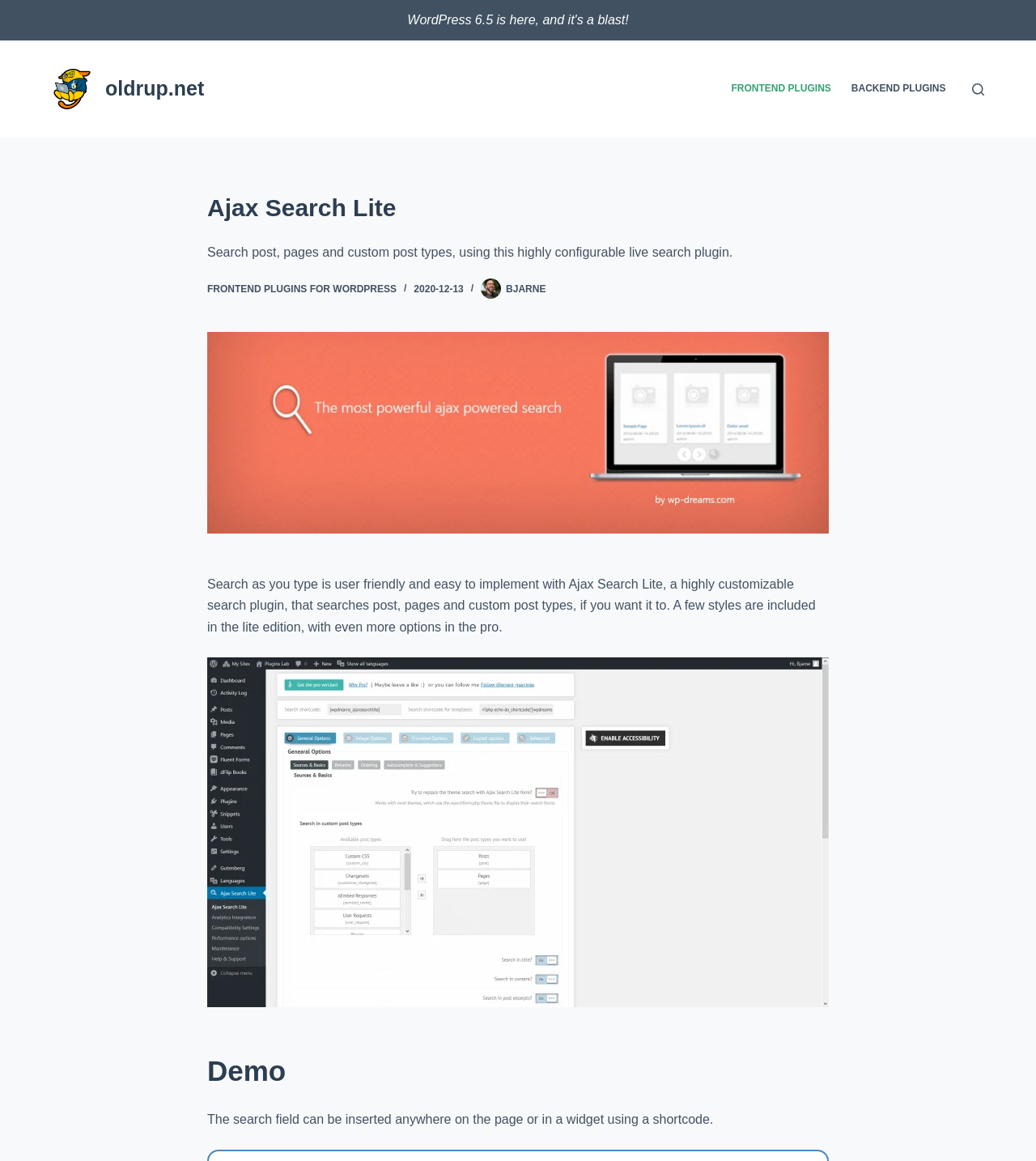Generate a thorough description of the webpage.

The webpage is about Ajax Search Lite, a highly configurable live search plugin. At the top left, there is a "Skip to content" link, followed by the oldrup.net logo, which is an image. Next to the logo, there is a link to oldrup.net. 

On the top right, there is a navigation menu with two menu items: "FRONTEND PLUGINS" and "BACKEND PLUGINS". Beside the menu, there is a "Search" button.

Below the navigation menu, there is a header section with the title "Ajax Search Lite" and a description "Search post, pages and custom post types, using this highly configurable live search plugin." Under the title, there are three links: "FRONTEND PLUGINS FOR WORDPRESS", a link to an avatar photo, and a link to "BJARNE". 

To the right of the links, there is a figure with the Ajax Search Lite banner image. Below the banner, there is a paragraph of text describing the plugin's features. 

Further down, there is another figure with a screenshot of Ajax Search Lite, which is also a link. Below the screenshot, there is a heading "Demo" and a paragraph of text explaining how to use the search field.

Overall, the webpage has a simple layout with a focus on showcasing the features and functionality of the Ajax Search Lite plugin.